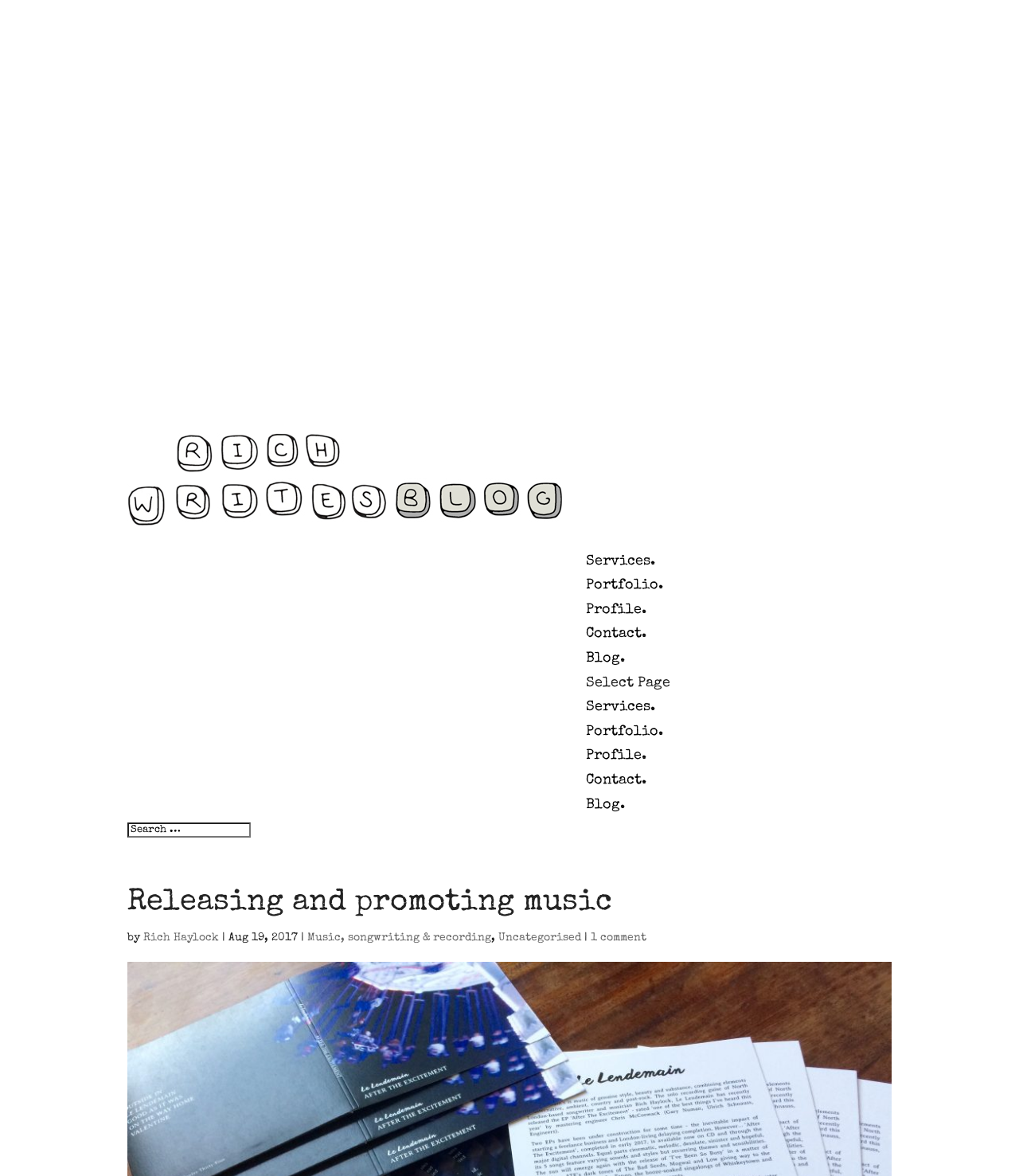Locate the bounding box of the UI element with the following description: "name="s" placeholder="Search …" title="Search for:"".

[0.125, 0.699, 0.246, 0.712]